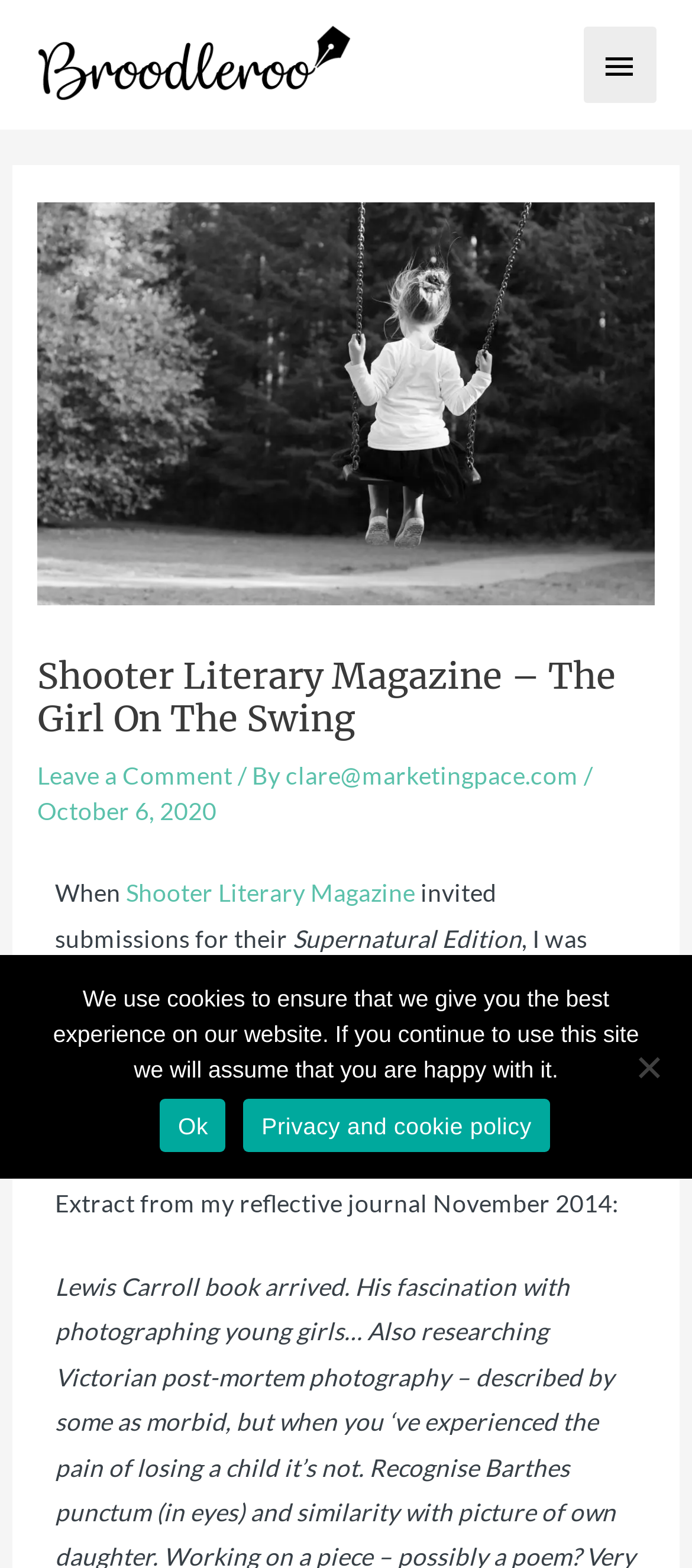Refer to the image and offer a detailed explanation in response to the question: What is the topic of the author's interest?

I found the answer by reading the text section of the webpage, where it says 'During my MA Narrative module, I became interested in Victorian photography and was particularly intrigued by post-mortem photographs'.